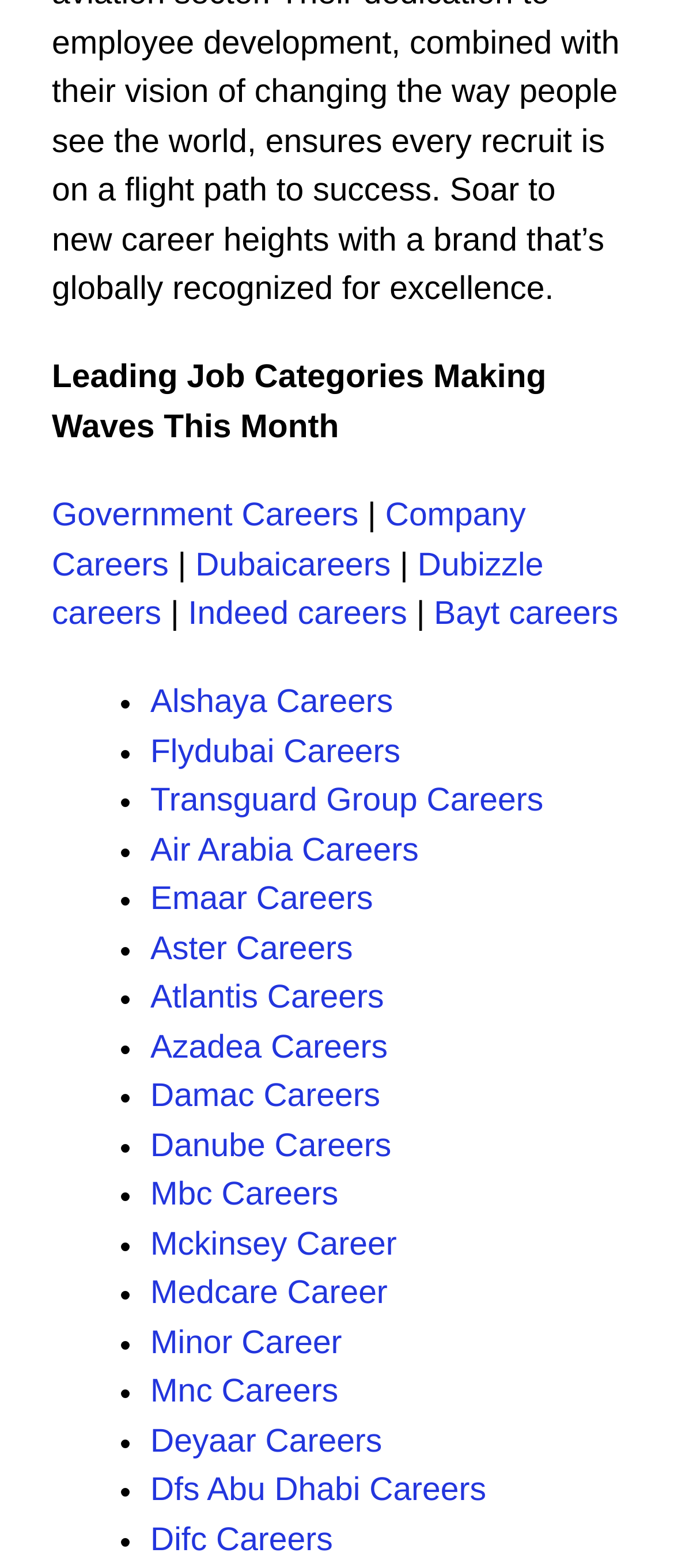Identify the bounding box coordinates for the element you need to click to achieve the following task: "Check out Emaar Careers". The coordinates must be four float values ranging from 0 to 1, formatted as [left, top, right, bottom].

[0.223, 0.563, 0.553, 0.586]